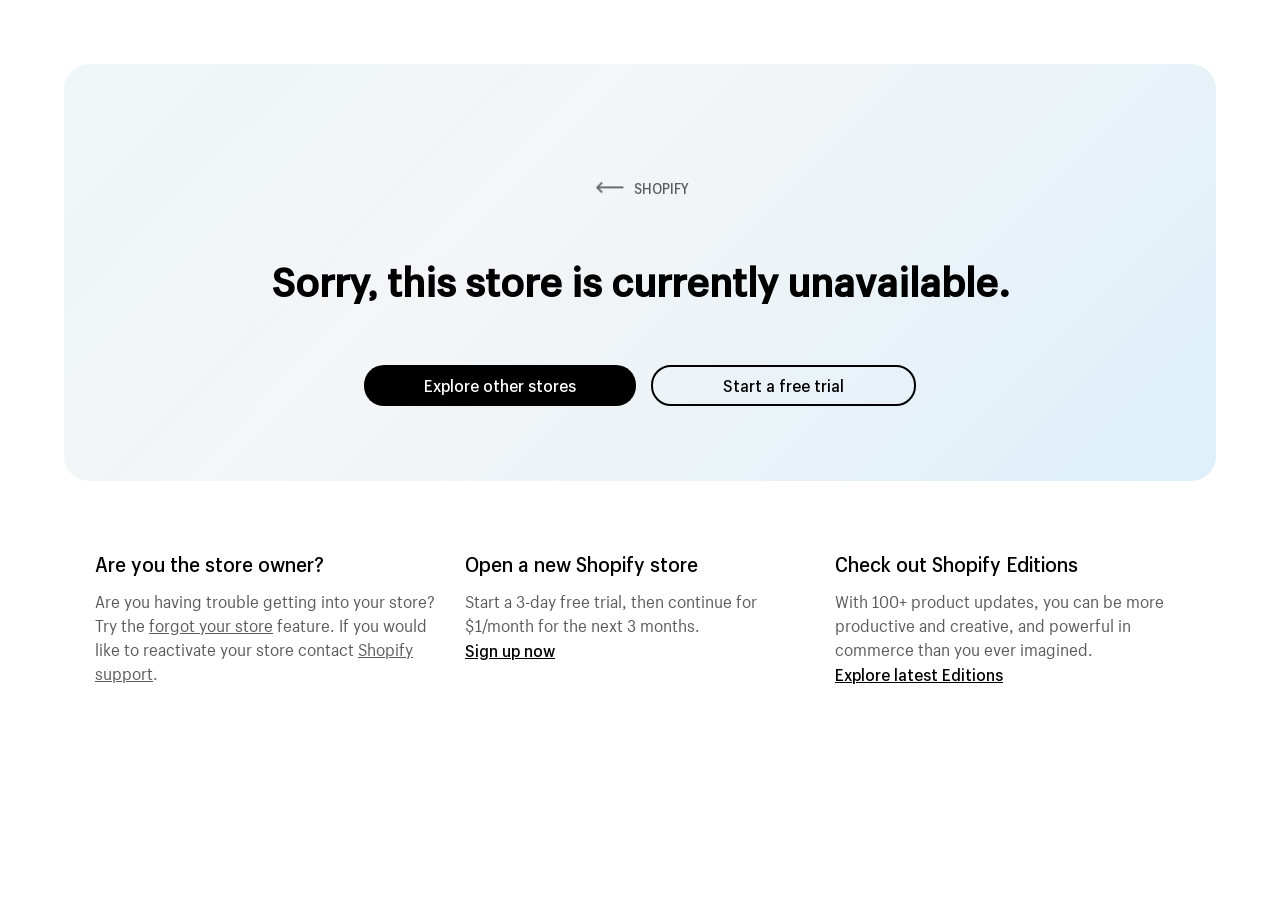Provide a short answer to the following question with just one word or phrase: What is the status of the store?

Unavailable